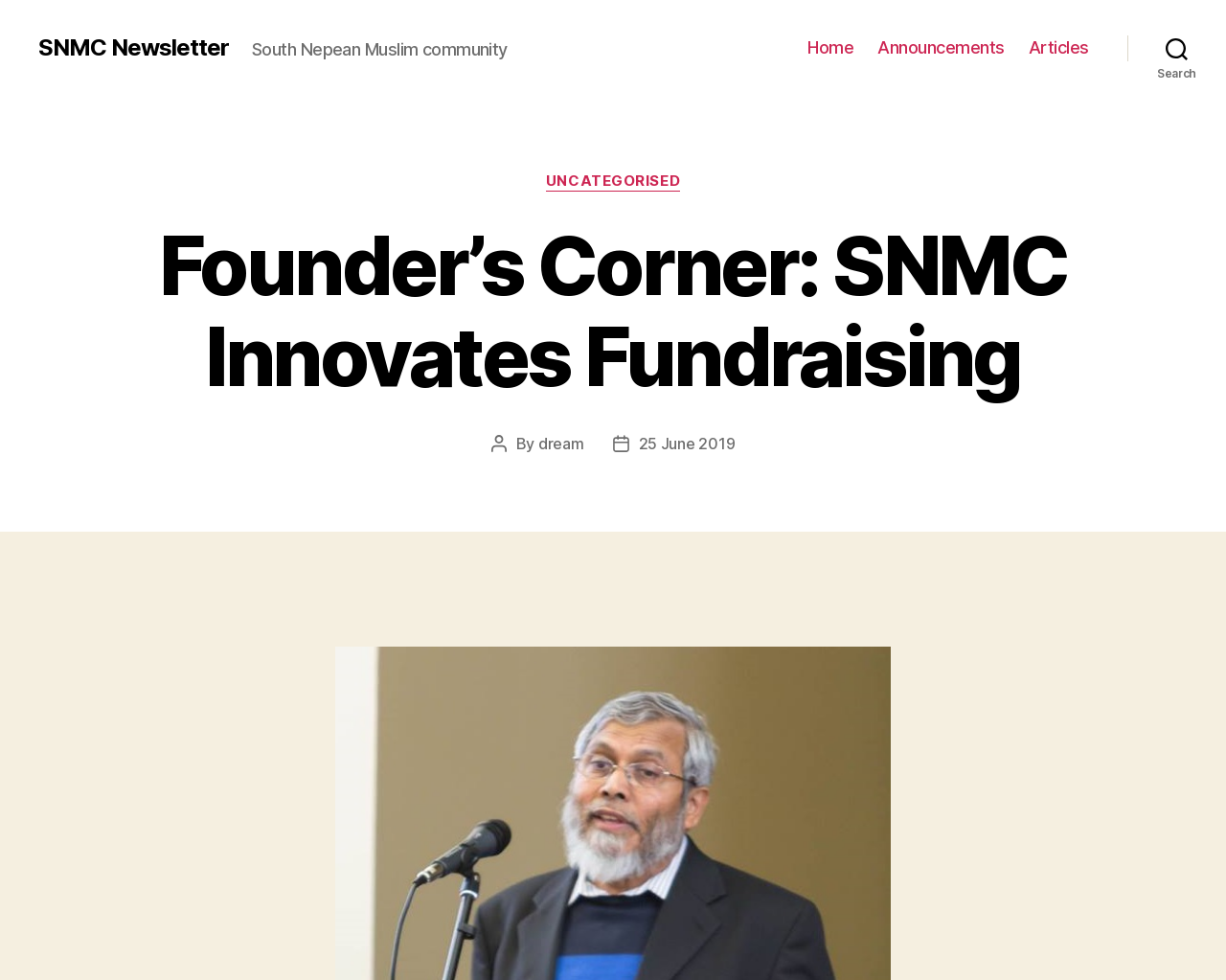What is the post date of the article?
Use the image to answer the question with a single word or phrase.

25 June 2019